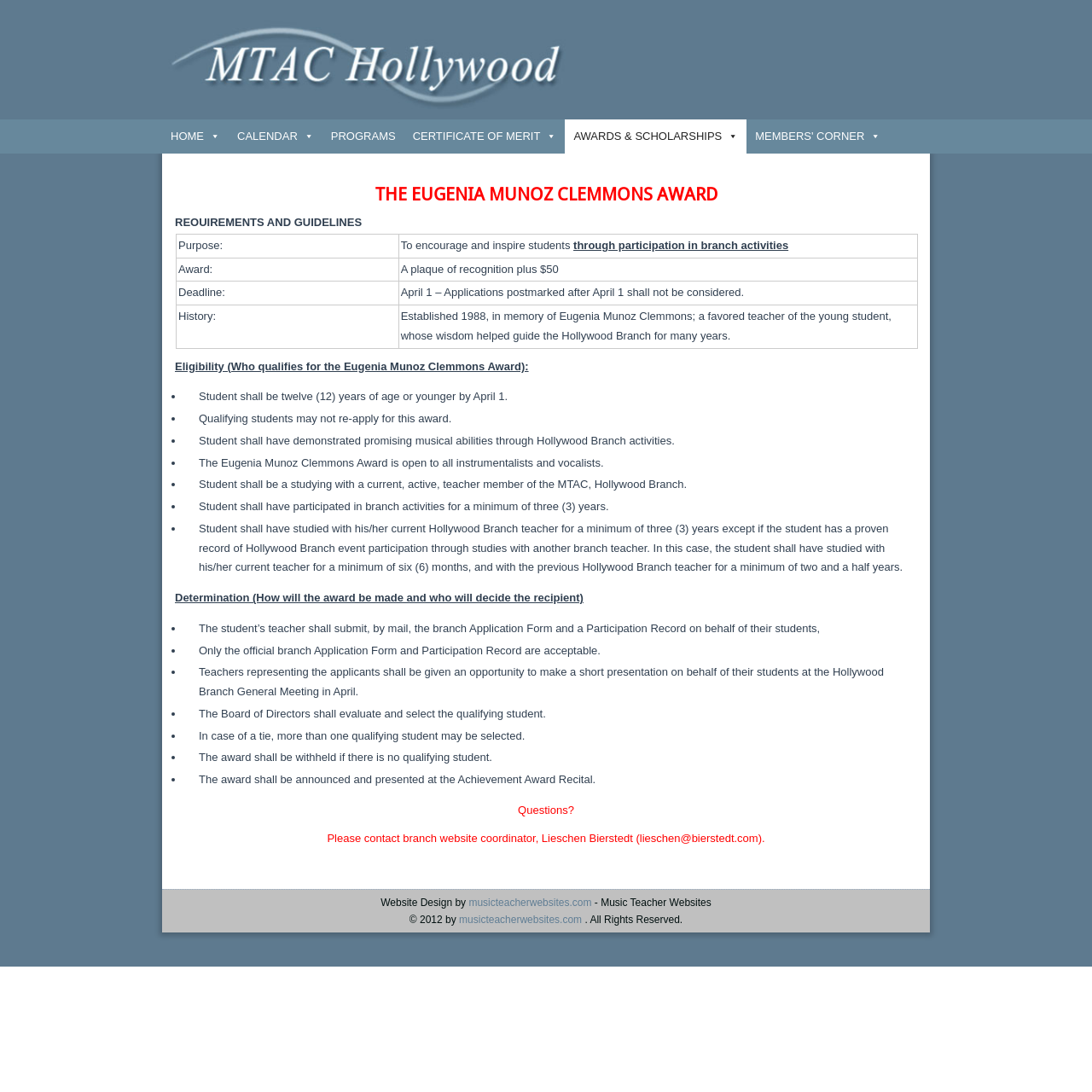Please indicate the bounding box coordinates of the element's region to be clicked to achieve the instruction: "Find out more about the SleepTalk book". Provide the coordinates as four float numbers between 0 and 1, i.e., [left, top, right, bottom].

None